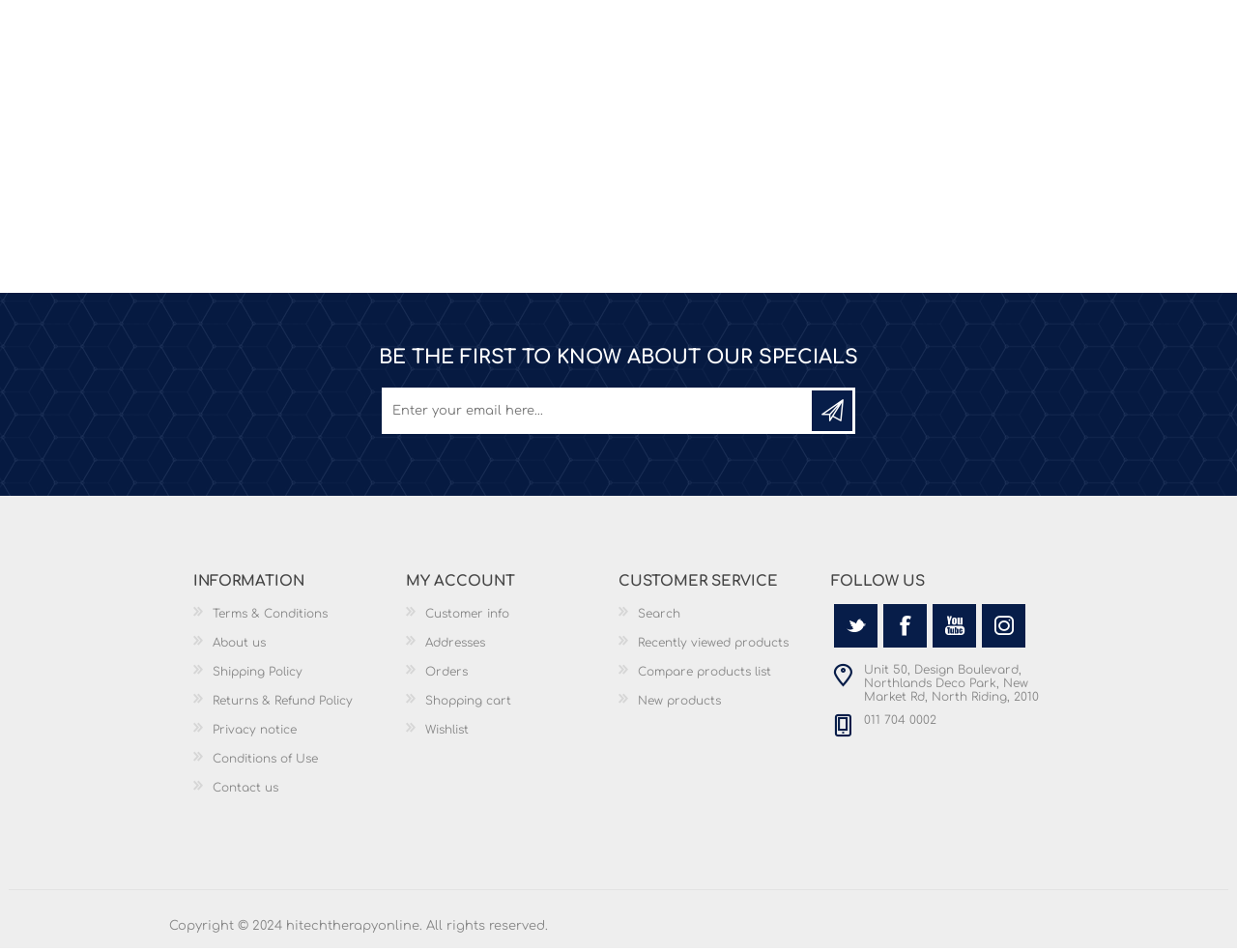Given the description of the UI element: "Shopping cart", predict the bounding box coordinates in the form of [left, top, right, bottom], with each value being a float between 0 and 1.

[0.344, 0.823, 0.413, 0.837]